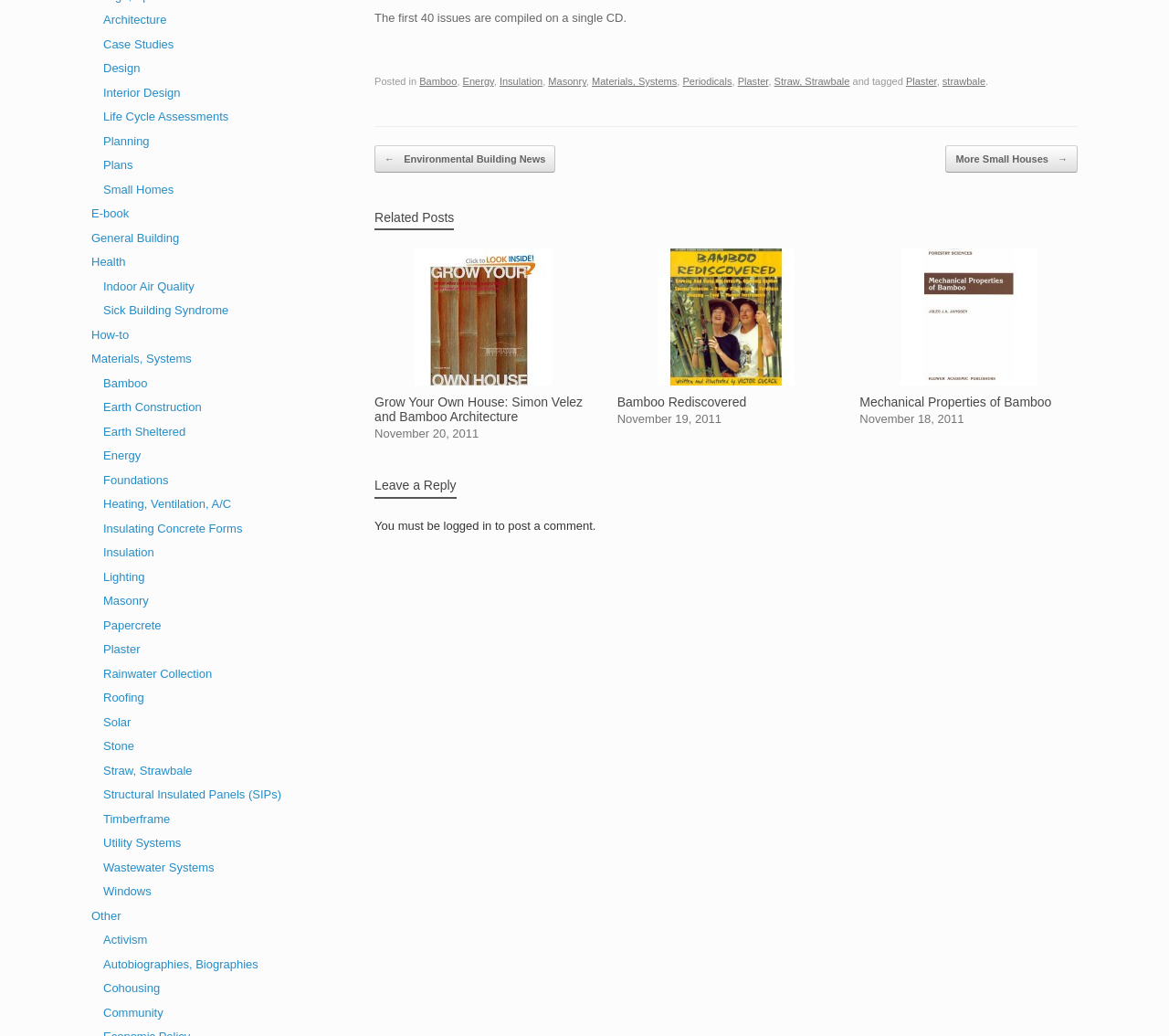Provide the bounding box coordinates for the specified HTML element described in this description: "Insulation". The coordinates should be four float numbers ranging from 0 to 1, in the format [left, top, right, bottom].

[0.088, 0.526, 0.132, 0.54]